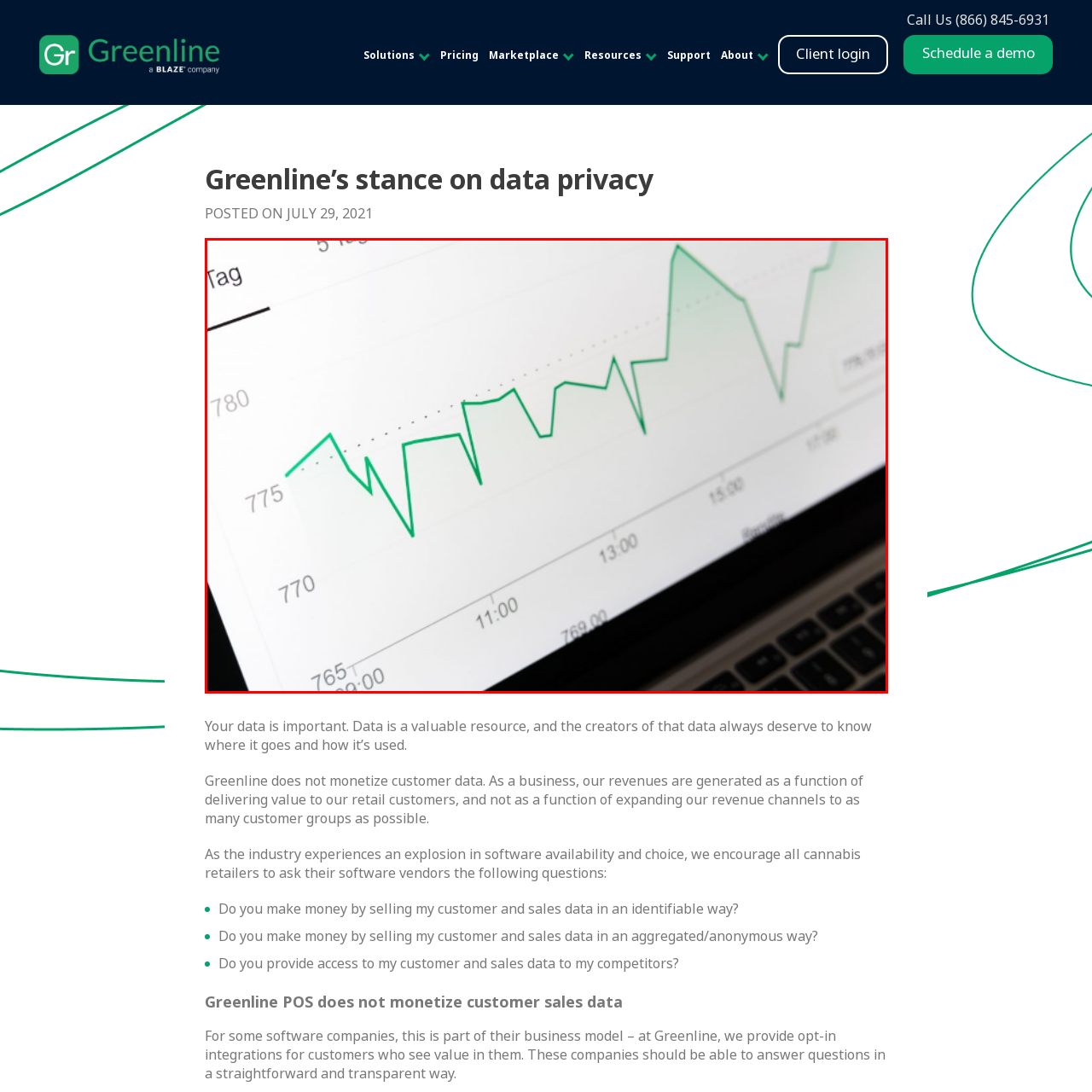Inspect the section within the red border, What is the purpose of the graph? Provide a one-word or one-phrase answer.

To illustrate data trends